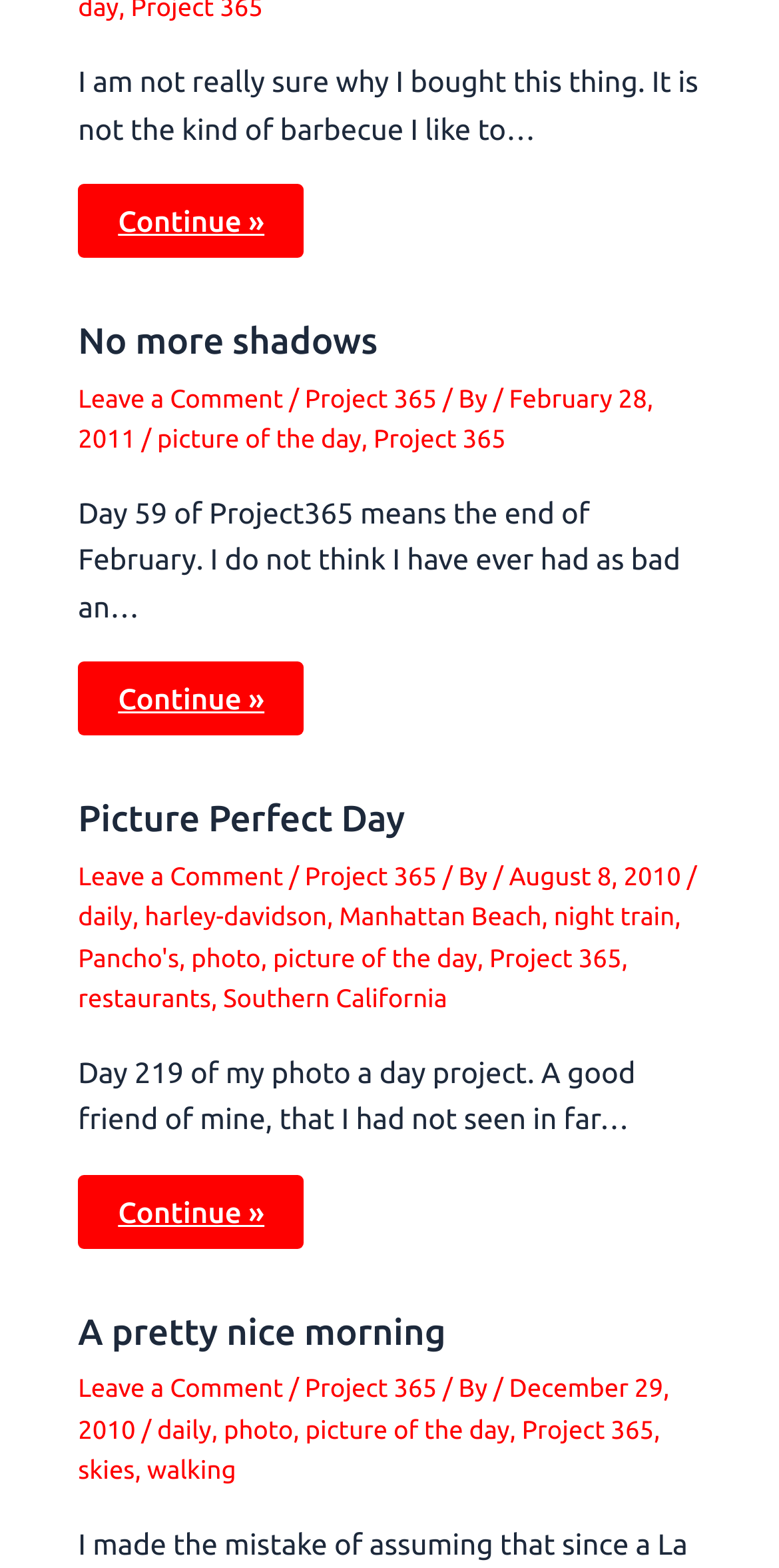Respond to the question below with a single word or phrase:
What is the title of the first article?

No more shadows